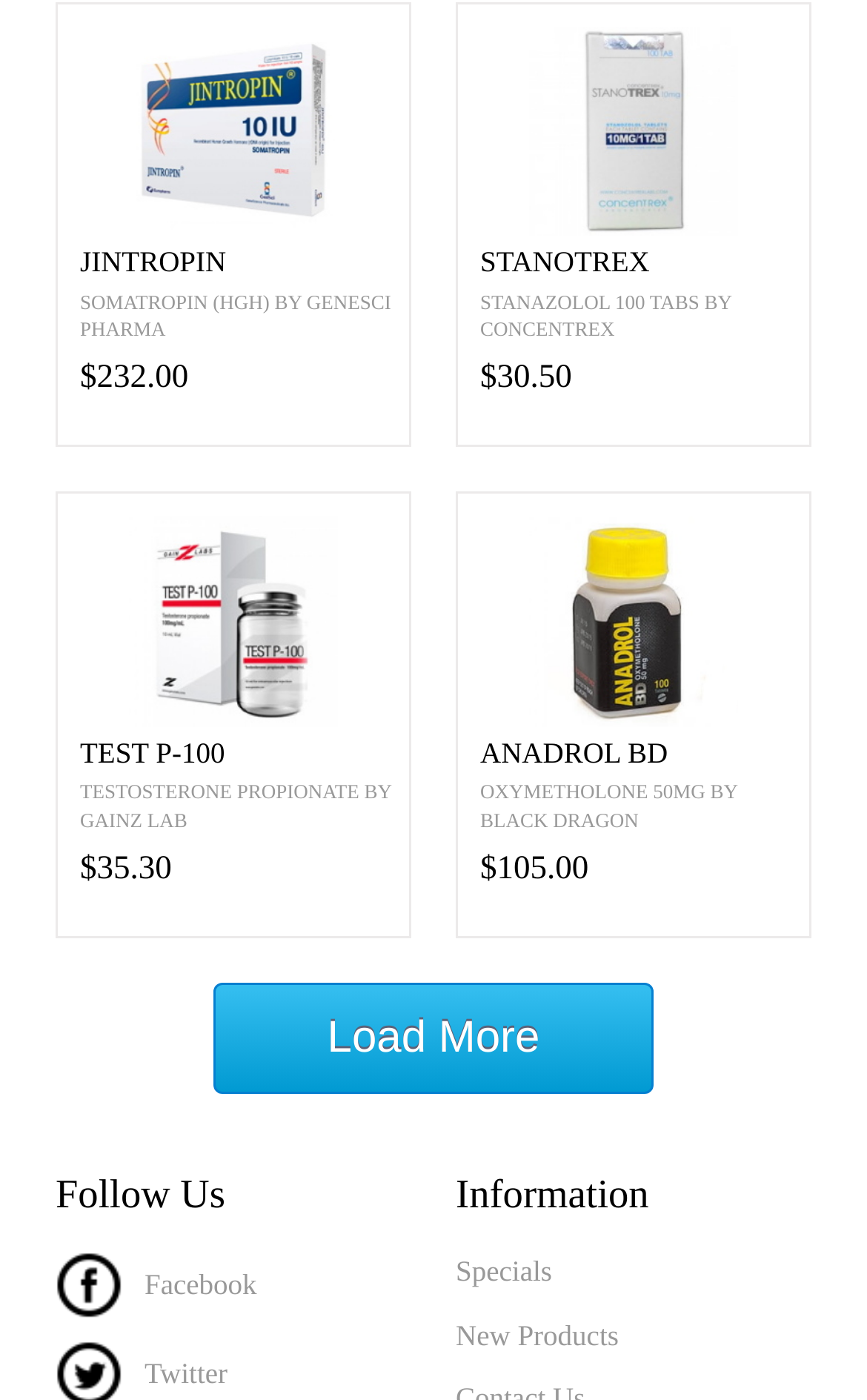Locate the bounding box coordinates of the element I should click to achieve the following instruction: "Click on HGH Jintropin".

[0.067, 0.018, 0.472, 0.169]